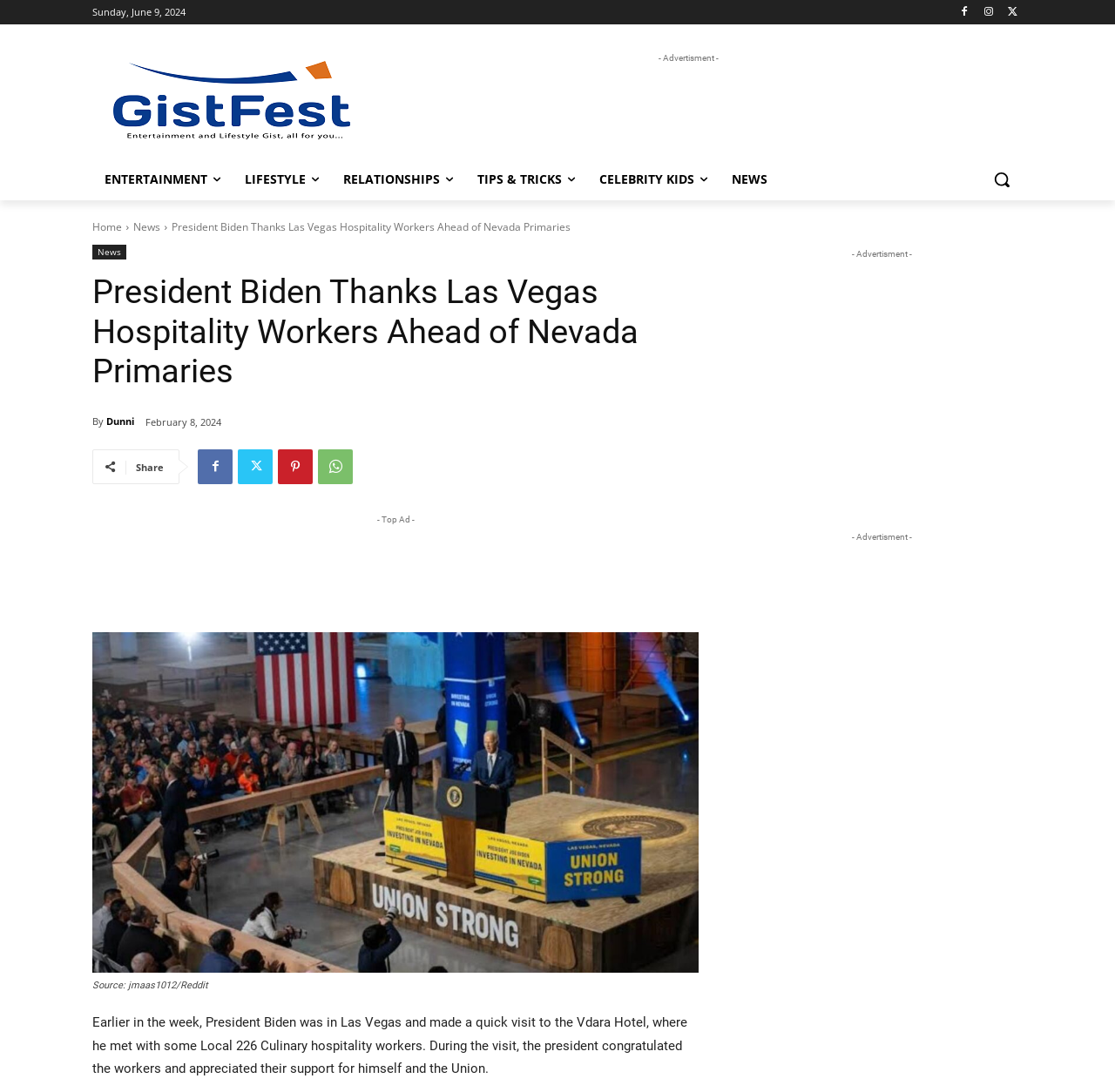Bounding box coordinates are to be given in the format (top-left x, top-left y, bottom-right x, bottom-right y). All values must be floating point numbers between 0 and 1. Provide the bounding box coordinate for the UI element described as: aria-label="Advertisement" name="aswift_7" title="Advertisement"

[0.673, 0.241, 0.908, 0.44]